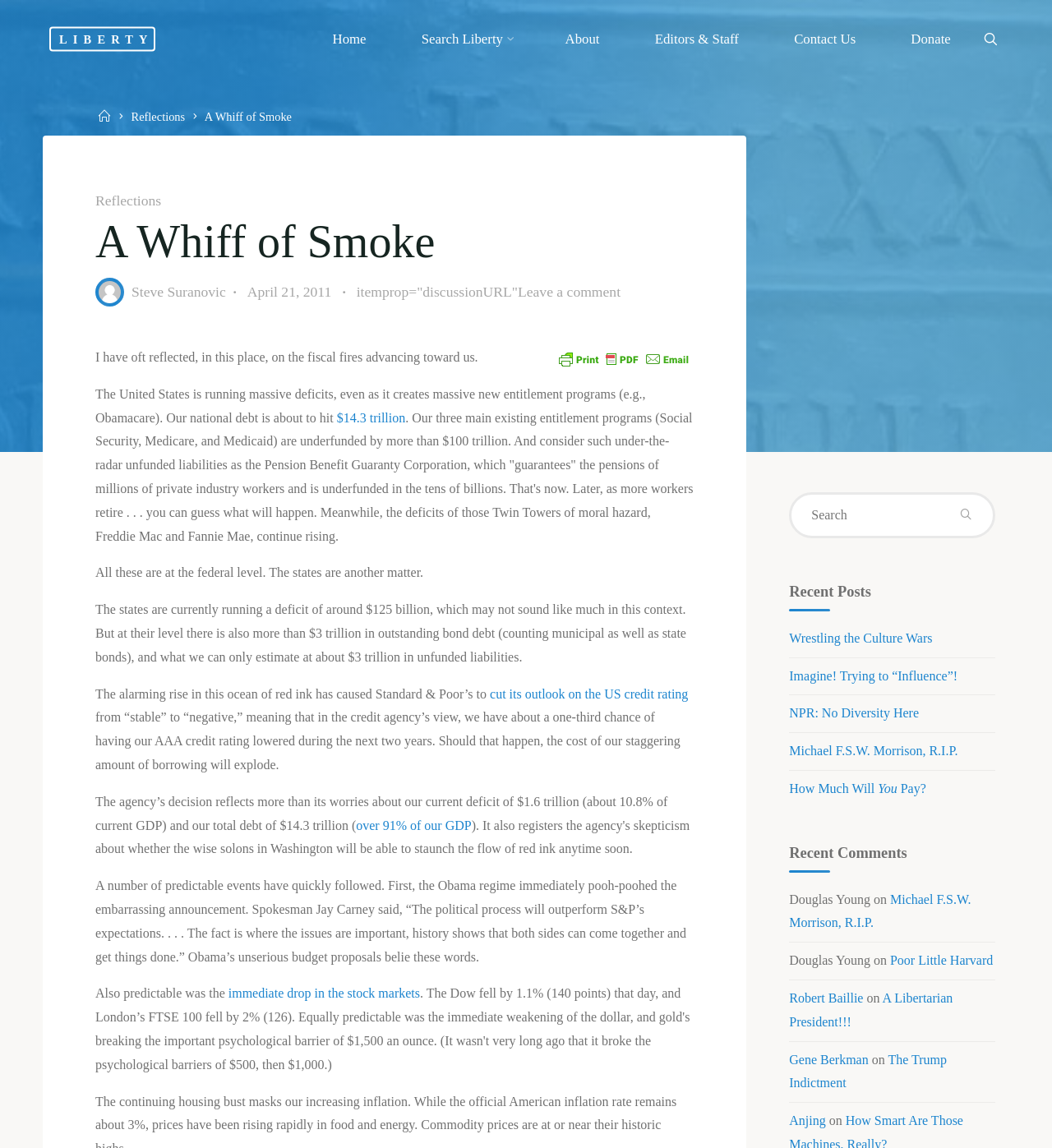Using the elements shown in the image, answer the question comprehensively: How many recent comments are there?

I counted the number of link elements inside the heading element with the text 'Recent Comments' and found 5 recent comments.